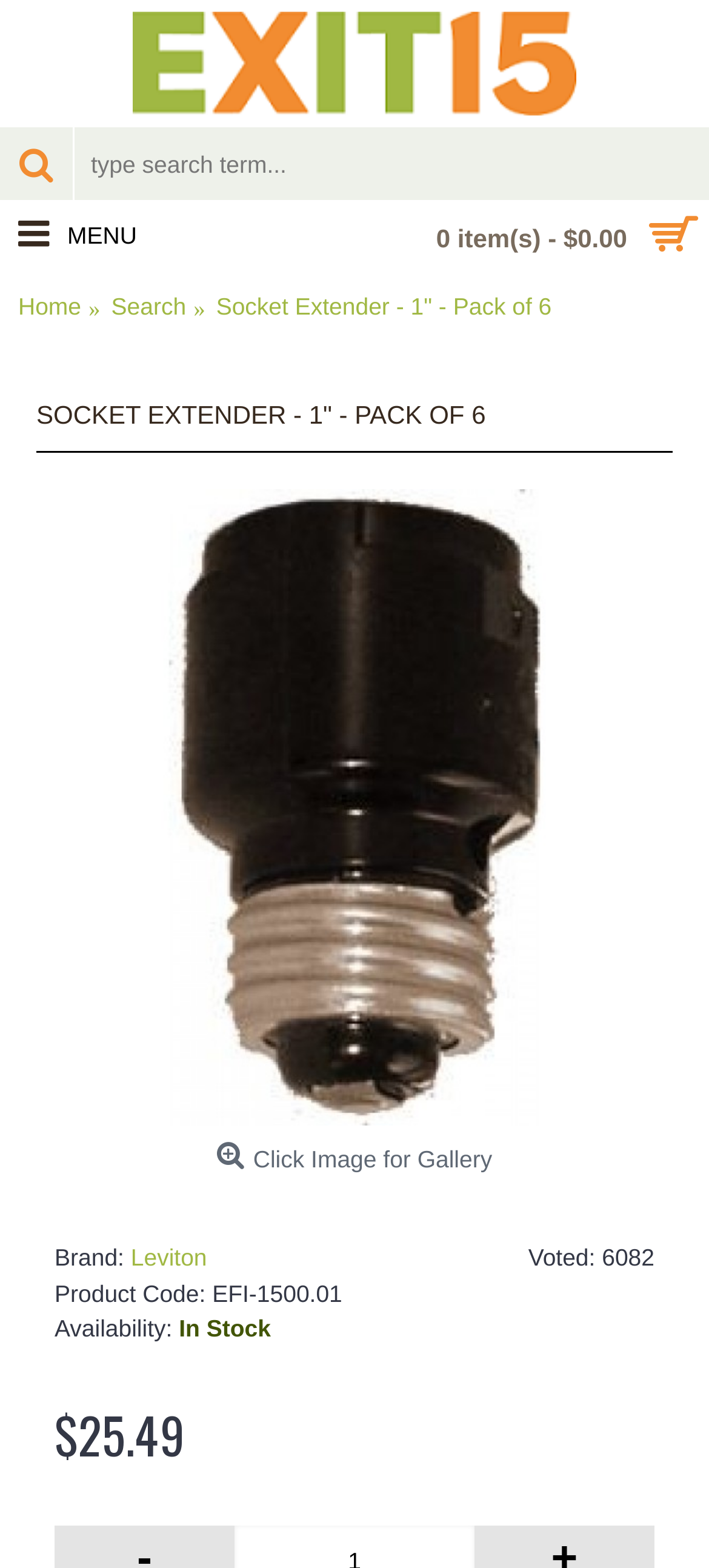How much does the socket extender cost?
Based on the image, answer the question in a detailed manner.

I found the price of the socket extender in the product details section, where it is listed as '$25.49'.